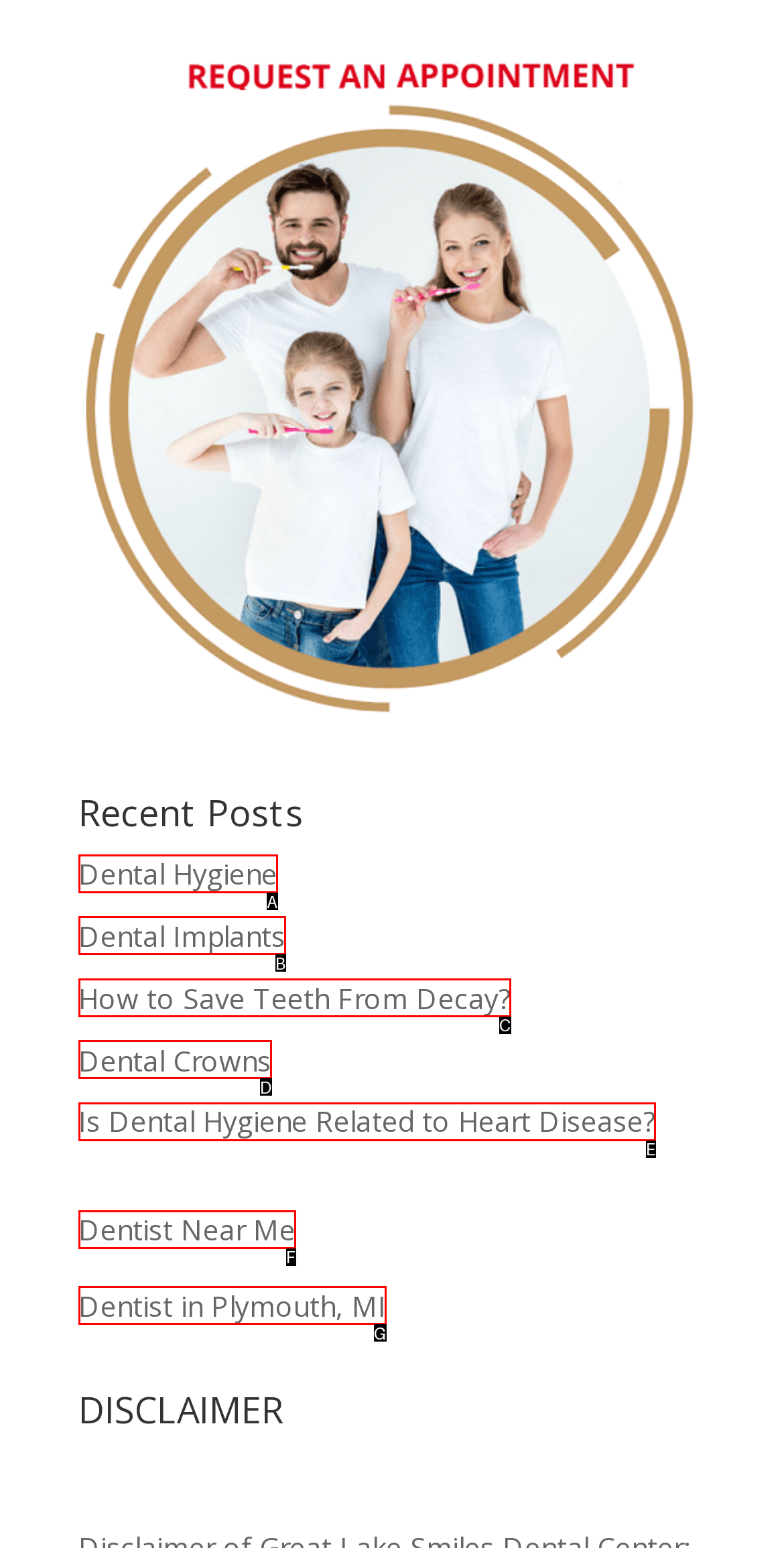Identify the UI element described as: Dentist Near Me
Answer with the option's letter directly.

F